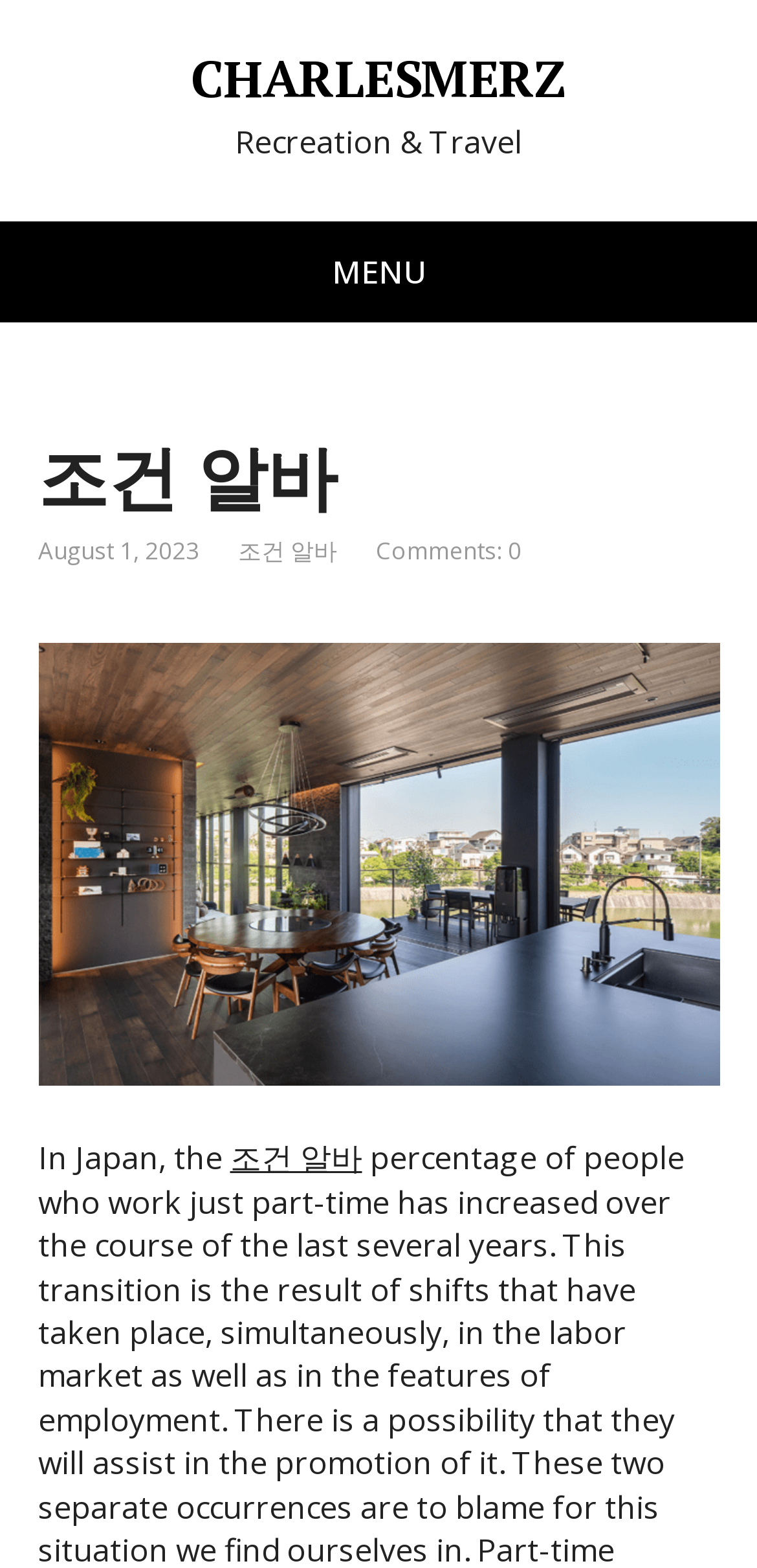Answer the question with a brief word or phrase:
What is the name of the author or website?

CHARLESMERZ